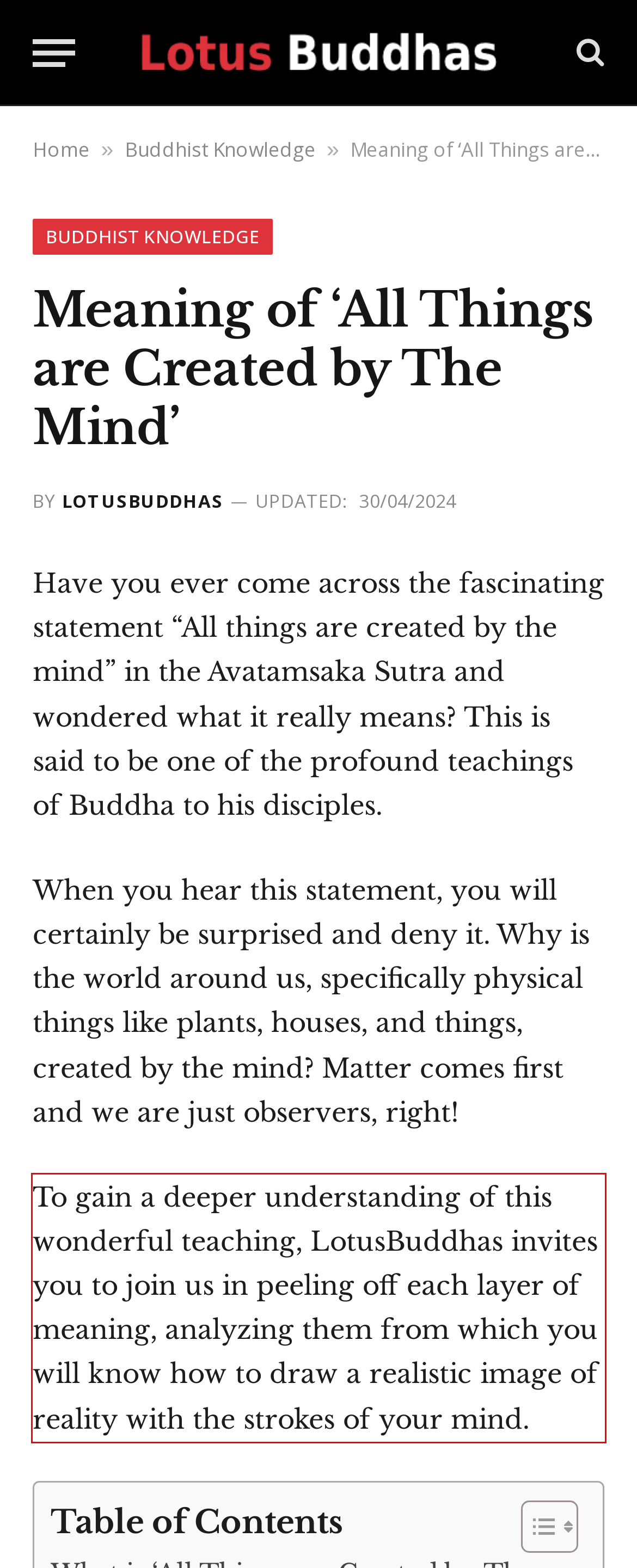View the screenshot of the webpage and identify the UI element surrounded by a red bounding box. Extract the text contained within this red bounding box.

To gain a deeper understanding of this wonderful teaching, LotusBuddhas invites you to join us in peeling off each layer of meaning, analyzing them from which you will know how to draw a realistic image of reality with the strokes of your mind.